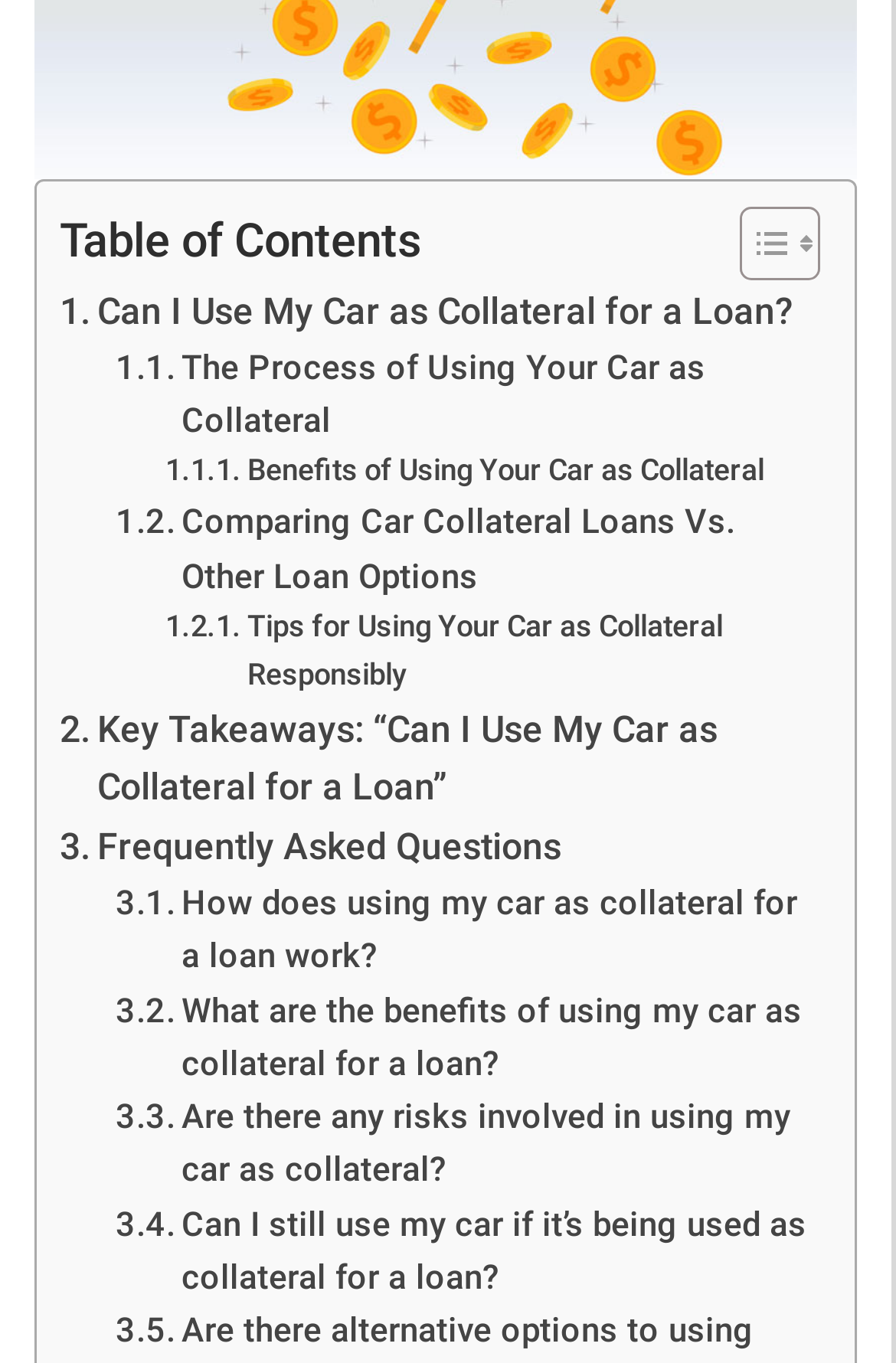Provide a brief response to the question below using a single word or phrase: 
What is the last link in the table of contents?

Frequently Asked Questions